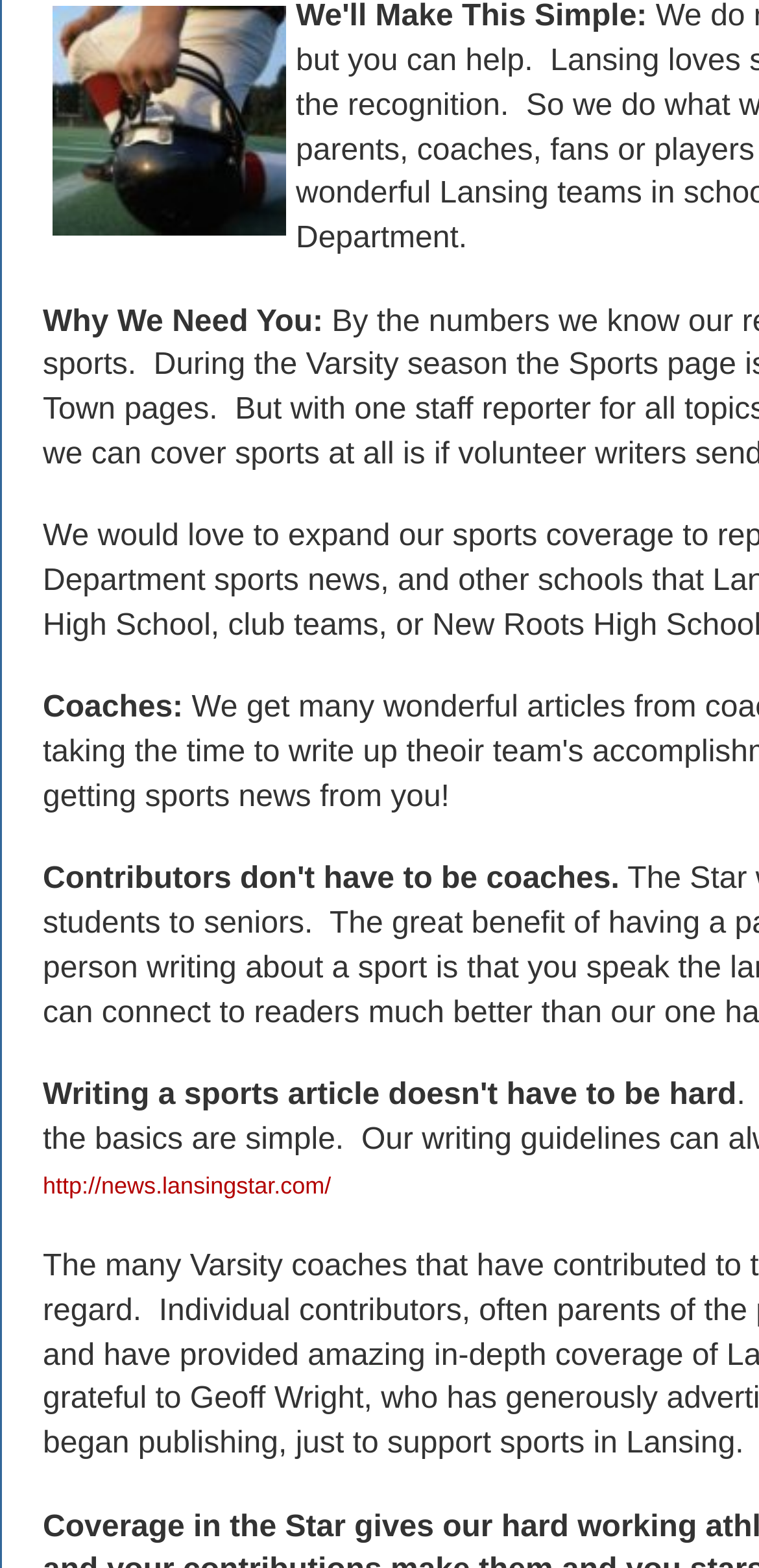Using the description "http://news.lansingstar.com/", predict the bounding box of the relevant HTML element.

[0.056, 0.747, 0.436, 0.764]